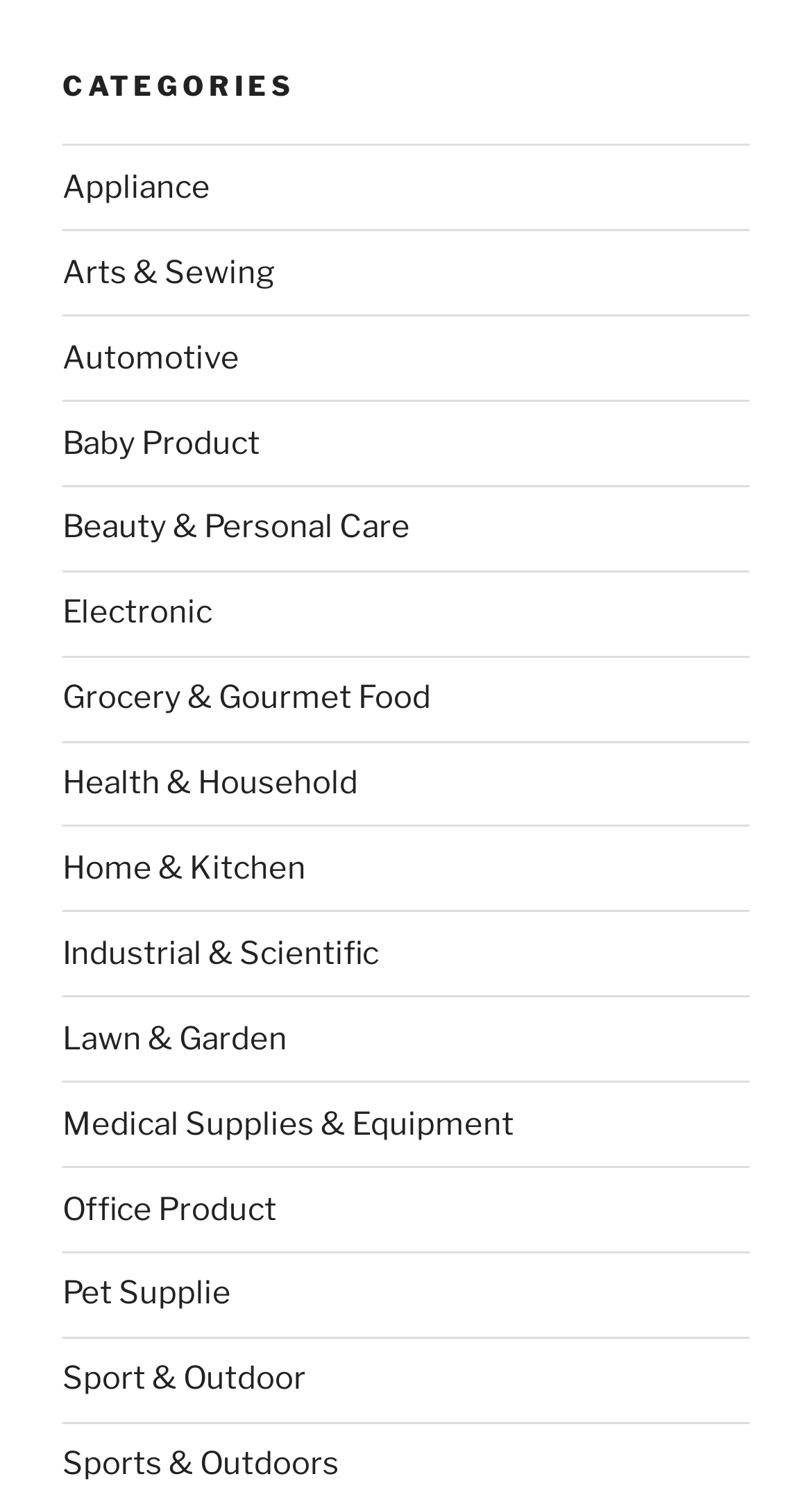Answer this question in one word or a short phrase: Is 'Sports & Outdoors' a category?

Yes